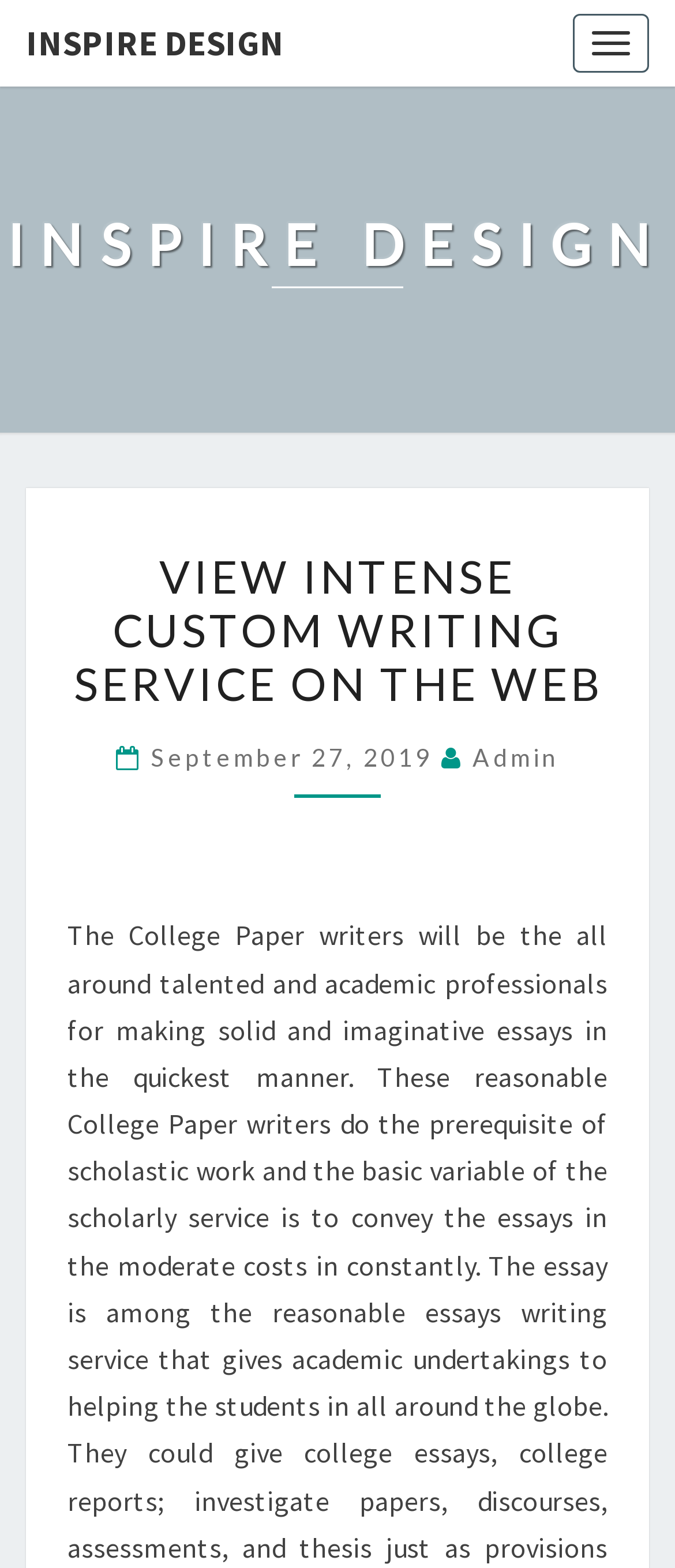Please answer the following question using a single word or phrase: What is the name of the custom writing service?

INSPIRE DESIGN